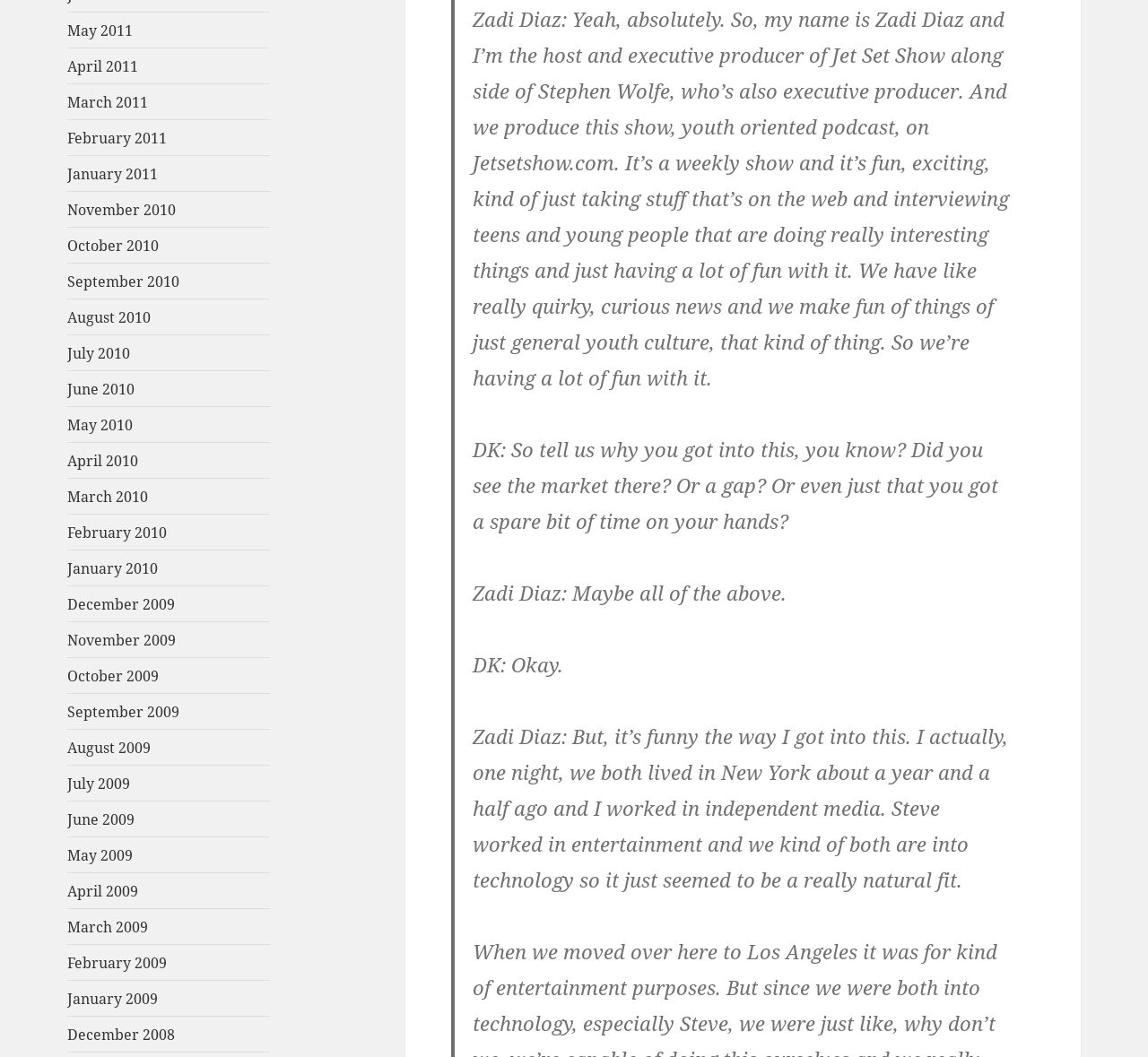What is the name of the host and executive producer of Jet Set Show?
Look at the image and respond with a one-word or short phrase answer.

Zadi Diaz